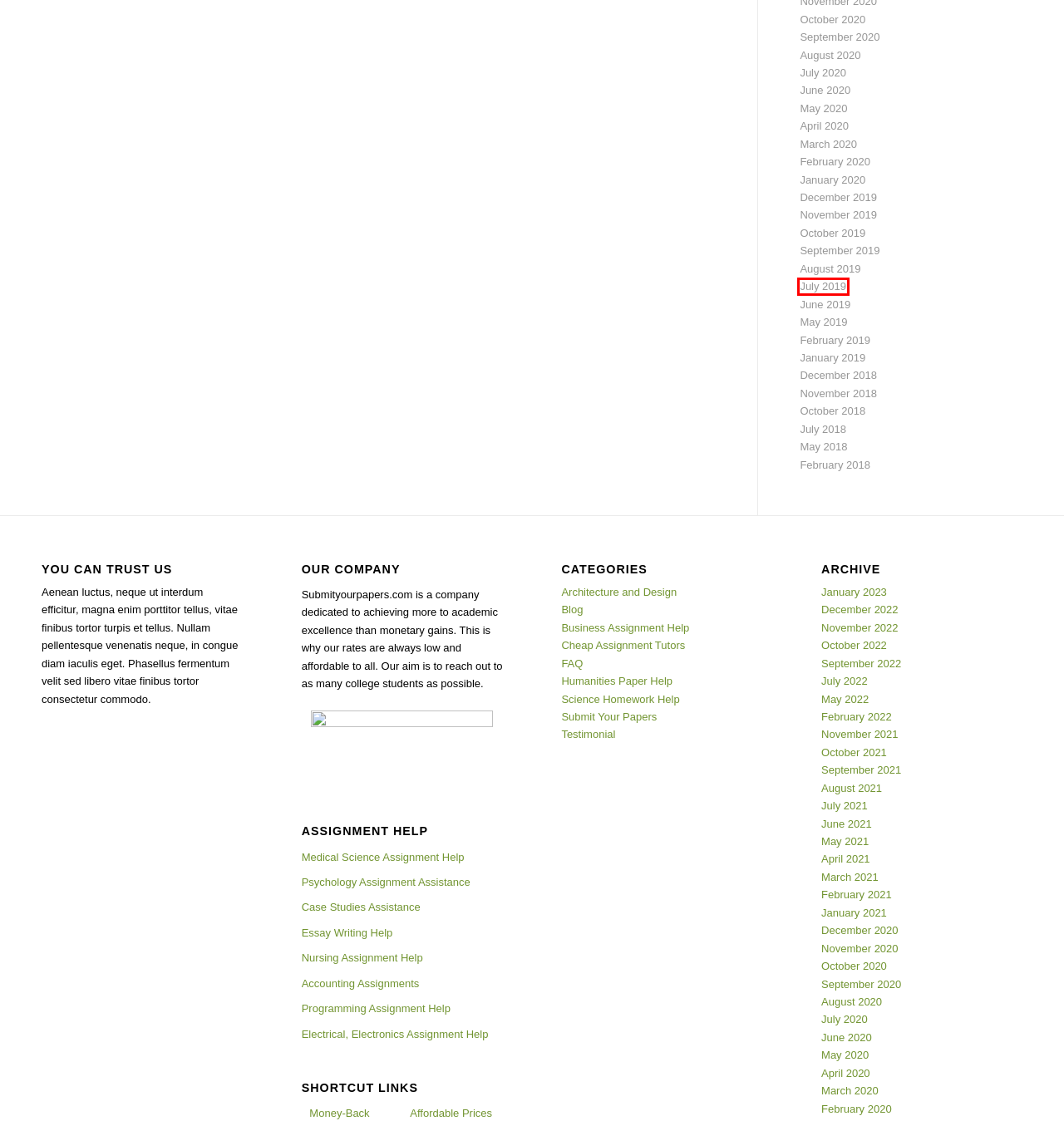Inspect the provided webpage screenshot, concentrating on the element within the red bounding box. Select the description that best represents the new webpage after you click the highlighted element. Here are the candidates:
A. July 2019
B. July 2018
C. December 2018
D. March 2020
E. May 2019
F. February 2019
G. November 2019
H. October 2018

A